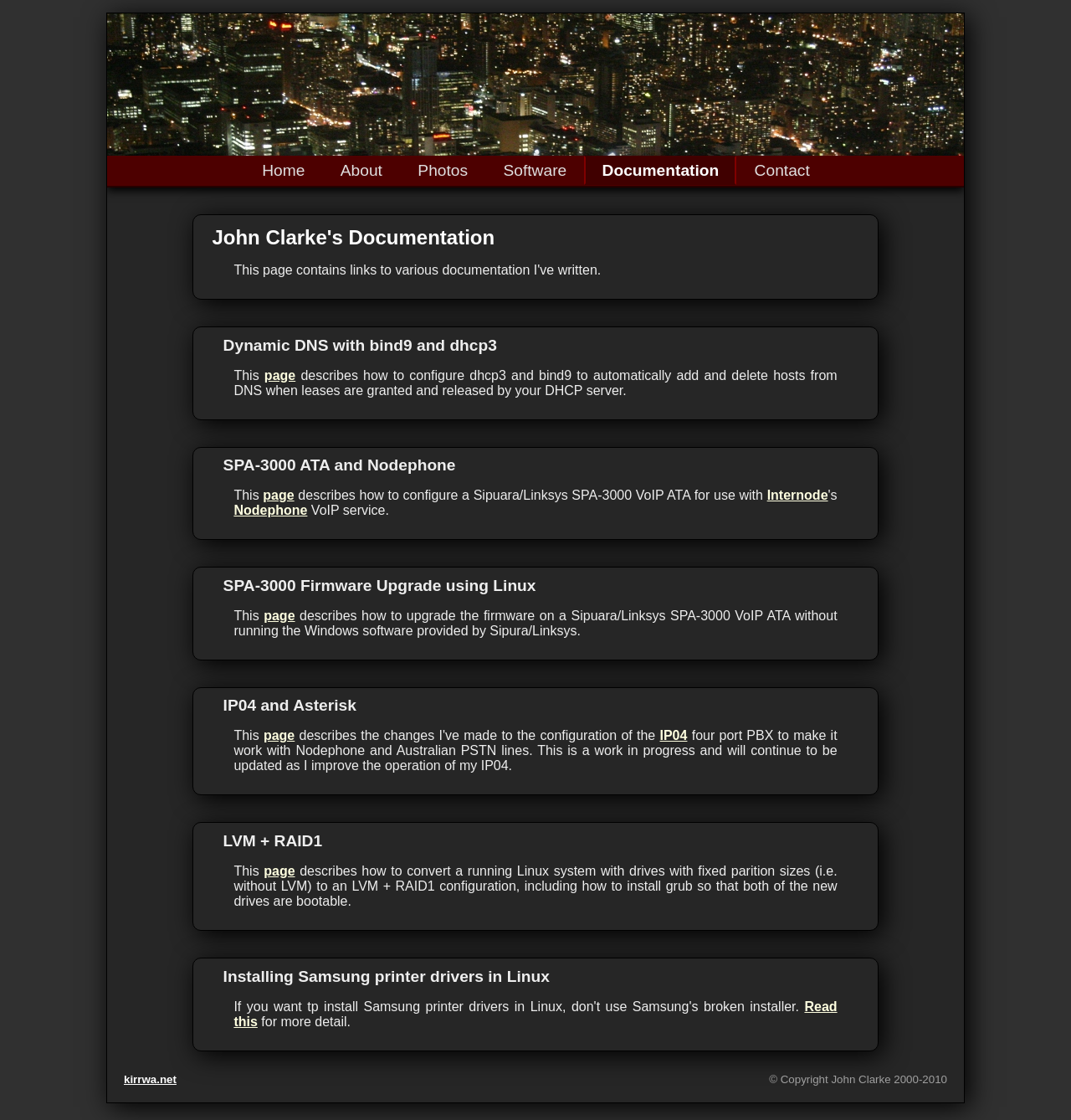Summarize the webpage in an elaborate manner.

The webpage is titled "Documentation" and has a navigation menu at the top with links to "Home", "About", "Photos", "Software", and "Contact". Below the navigation menu, there is a heading that reads "John Clarke's Documentation". 

The main content of the page is divided into several sections, each with a heading that describes a specific topic. The first section is about "Dynamic DNS with bind9 and dhcp3", which provides information on how to configure dhcp3 and bind9 to automatically add and delete hosts from DNS when leases are granted and released by the DHCP server.

The second section is about "SPA-3000 ATA and Nodephone", which describes how to configure a Sipuara/Linksys SPA-3000 VoIP ATA for use with Internode and Nodephone VoIP service. The third section is about "SPA-3000 Firmware Upgrade using Linux", which explains how to upgrade the firmware on a Sipuara/Linksys SPA-3000 VoIP ATA without running the Windows software provided by Sipura/Linksys.

The fourth section is about "IP04 and Asterisk", which describes how to make a four-port PBX work with Nodephone and Australian PSTN lines. The fifth section is about "LVM + RAID1", which explains how to convert a running Linux system with drives with fixed partition sizes to an LVM + RAID1 configuration.

The sixth and final section is about "Installing Samsung printer drivers in Linux", which provides more detailed information on how to install the drivers. At the bottom of the page, there is a link to "kirrwa.net" and a copyright notice that reads "© Copyright John Clarke 2000-2010".